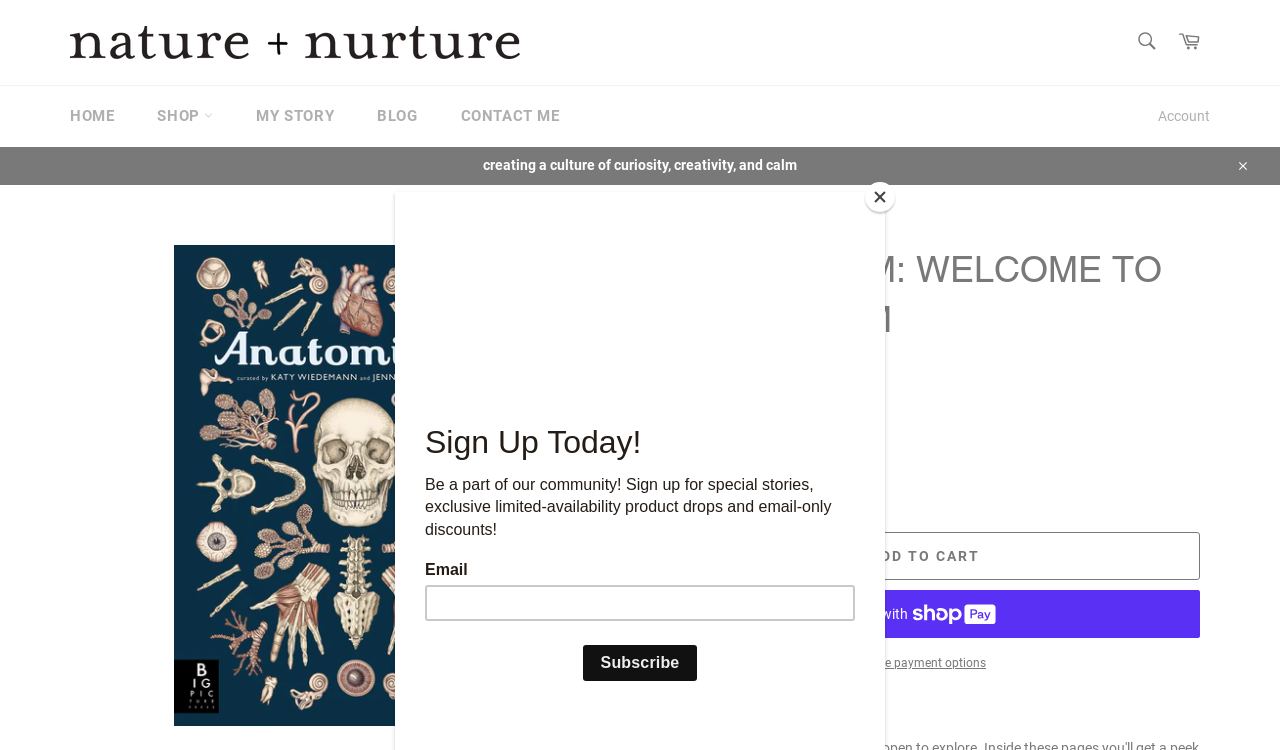Please find the bounding box coordinates of the element that needs to be clicked to perform the following instruction: "Go to the home page". The bounding box coordinates should be four float numbers between 0 and 1, represented as [left, top, right, bottom].

[0.039, 0.115, 0.105, 0.196]